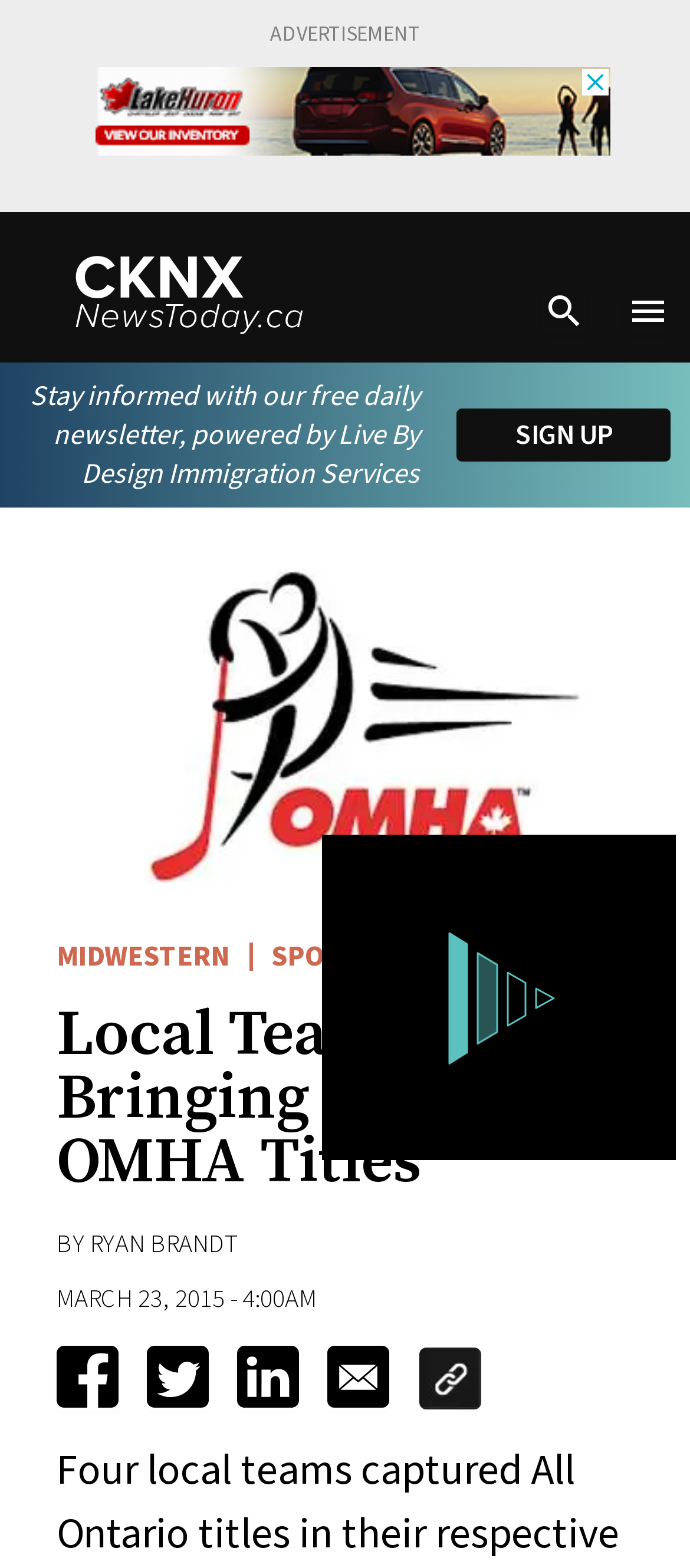Based on the visual content of the image, answer the question thoroughly: What is the time of publication of the article?

I searched for the publication time on the webpage and found it mentioned as '4:00AM' near the top of the article, along with the date 'MARCH 23, 2015'.